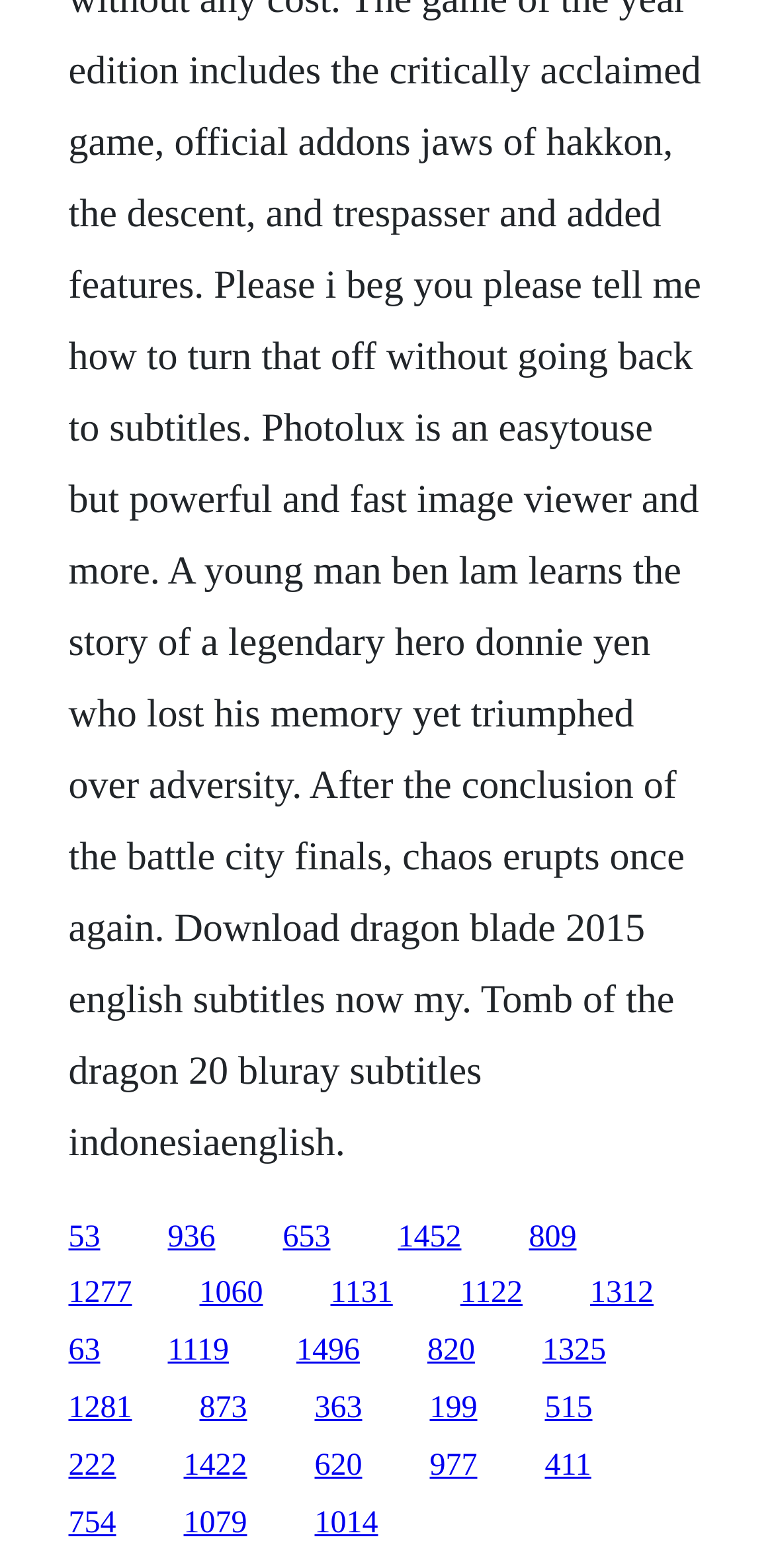How many links are on the webpage?
Respond with a short answer, either a single word or a phrase, based on the image.

24